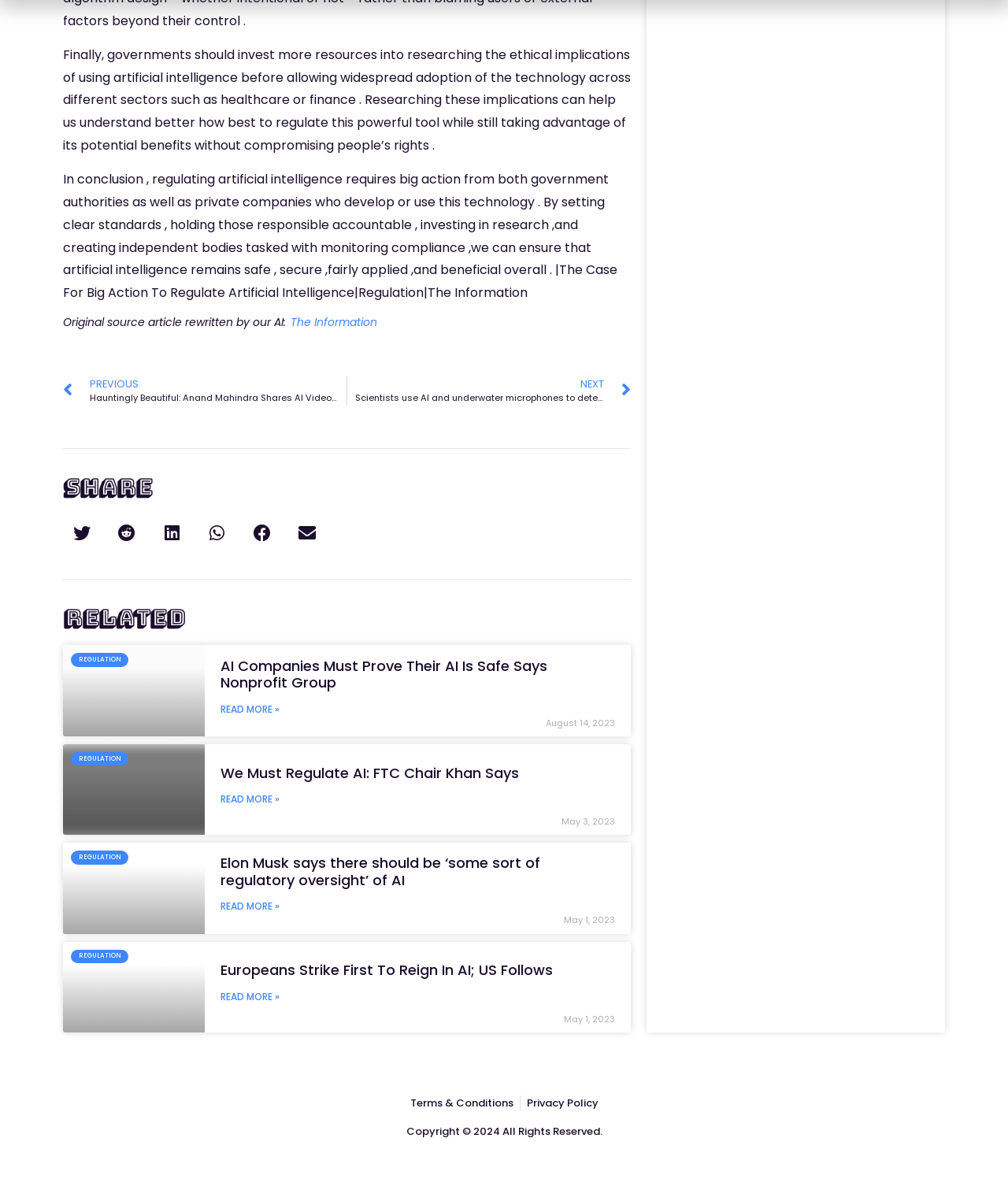Identify the bounding box coordinates of the section to be clicked to complete the task described by the following instruction: "Read more about Elon Musk says there should be ‘some sort of regulatory oversight’ of AI". The coordinates should be four float numbers between 0 and 1, formatted as [left, top, right, bottom].

[0.219, 0.749, 0.278, 0.761]